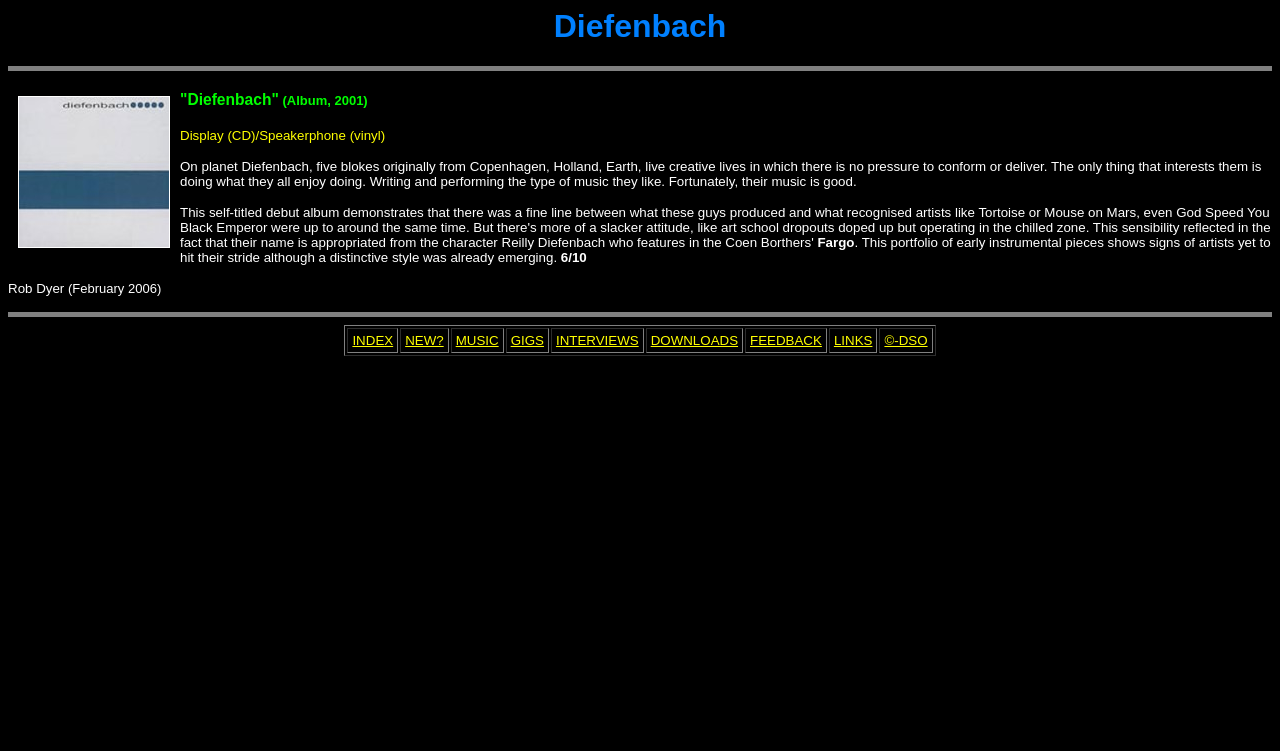Give a one-word or short phrase answer to the question: 
What is the format of the album?

CD/Vinyl